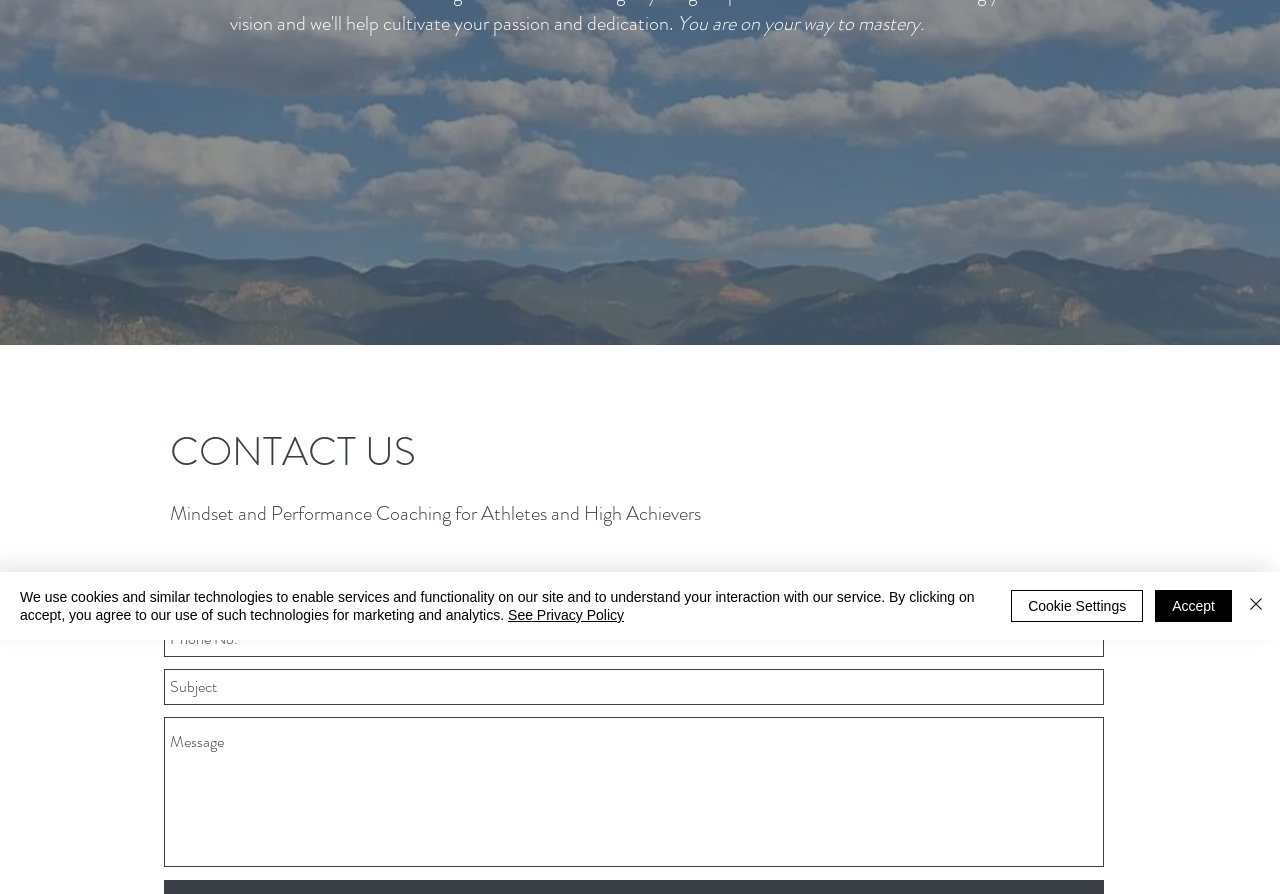Calculate the bounding box coordinates of the UI element given the description: "aria-label="Subject" name="subject" placeholder="Subject"".

[0.128, 0.748, 0.862, 0.789]